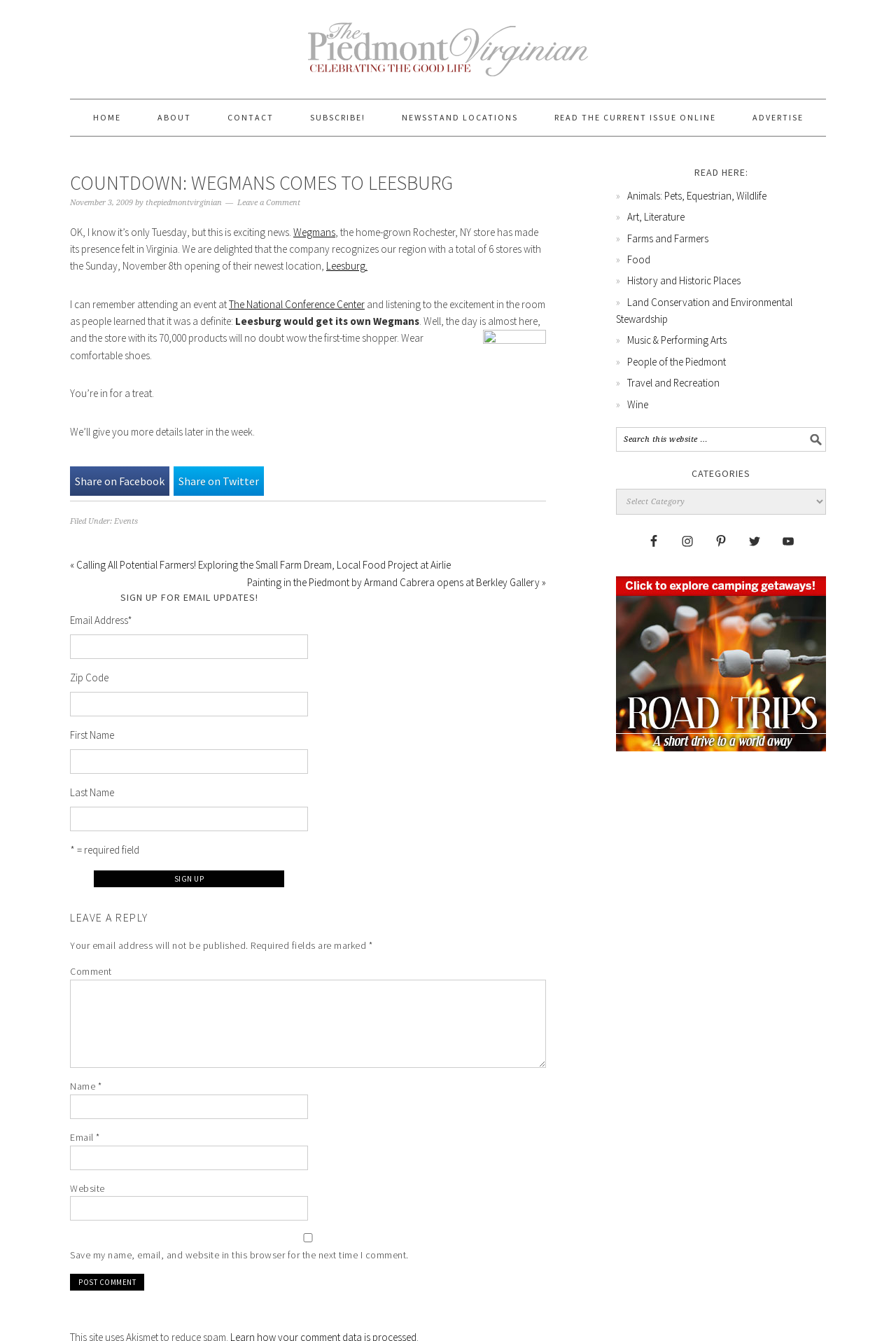Please identify the bounding box coordinates of the element that needs to be clicked to execute the following command: "Share on Facebook". Provide the bounding box using four float numbers between 0 and 1, formatted as [left, top, right, bottom].

[0.078, 0.348, 0.189, 0.37]